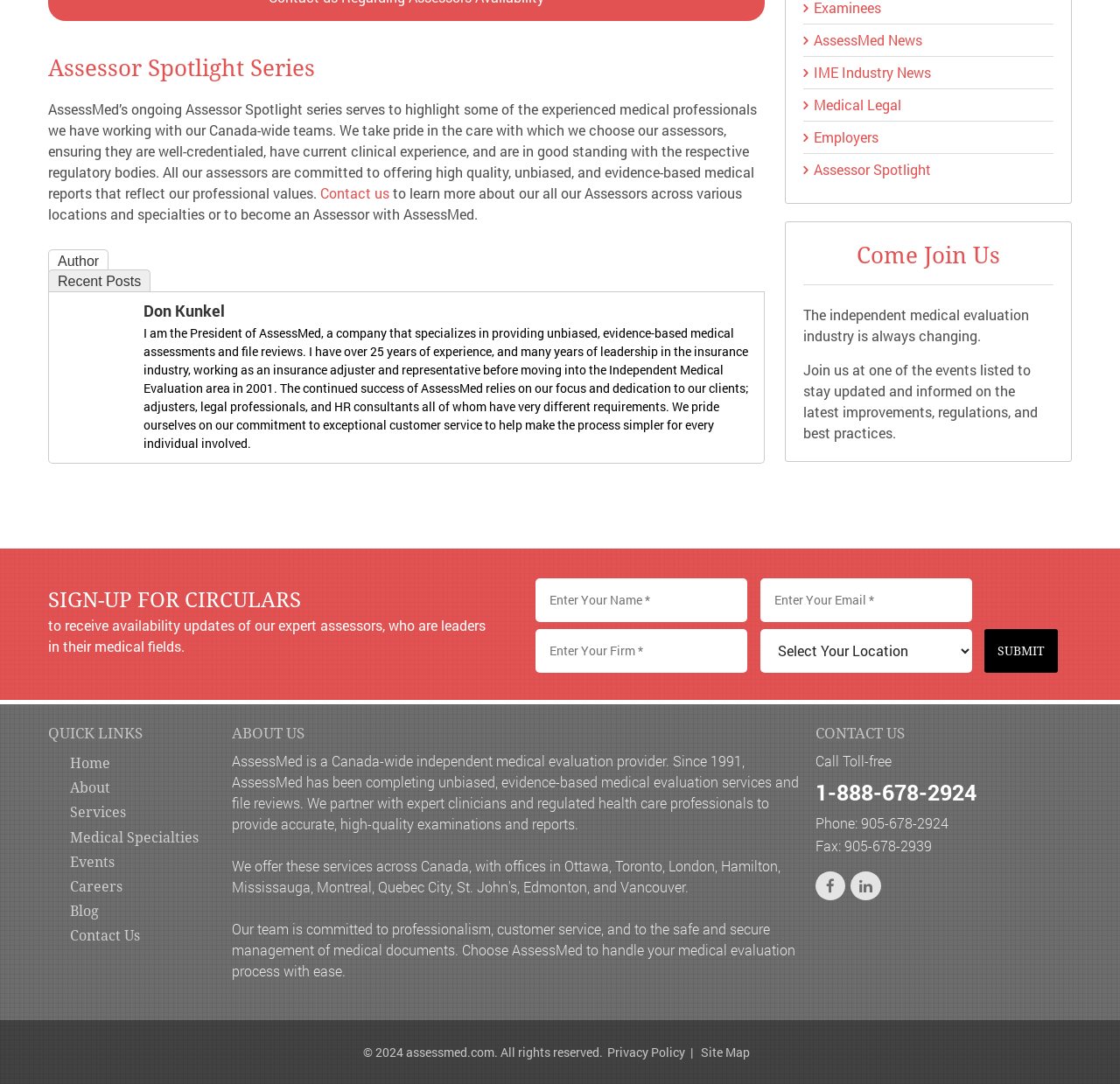Find the bounding box coordinates of the clickable region needed to perform the following instruction: "Click on the 'Assessor Spotlight' link". The coordinates should be provided as four float numbers between 0 and 1, i.e., [left, top, right, bottom].

[0.727, 0.147, 0.832, 0.164]